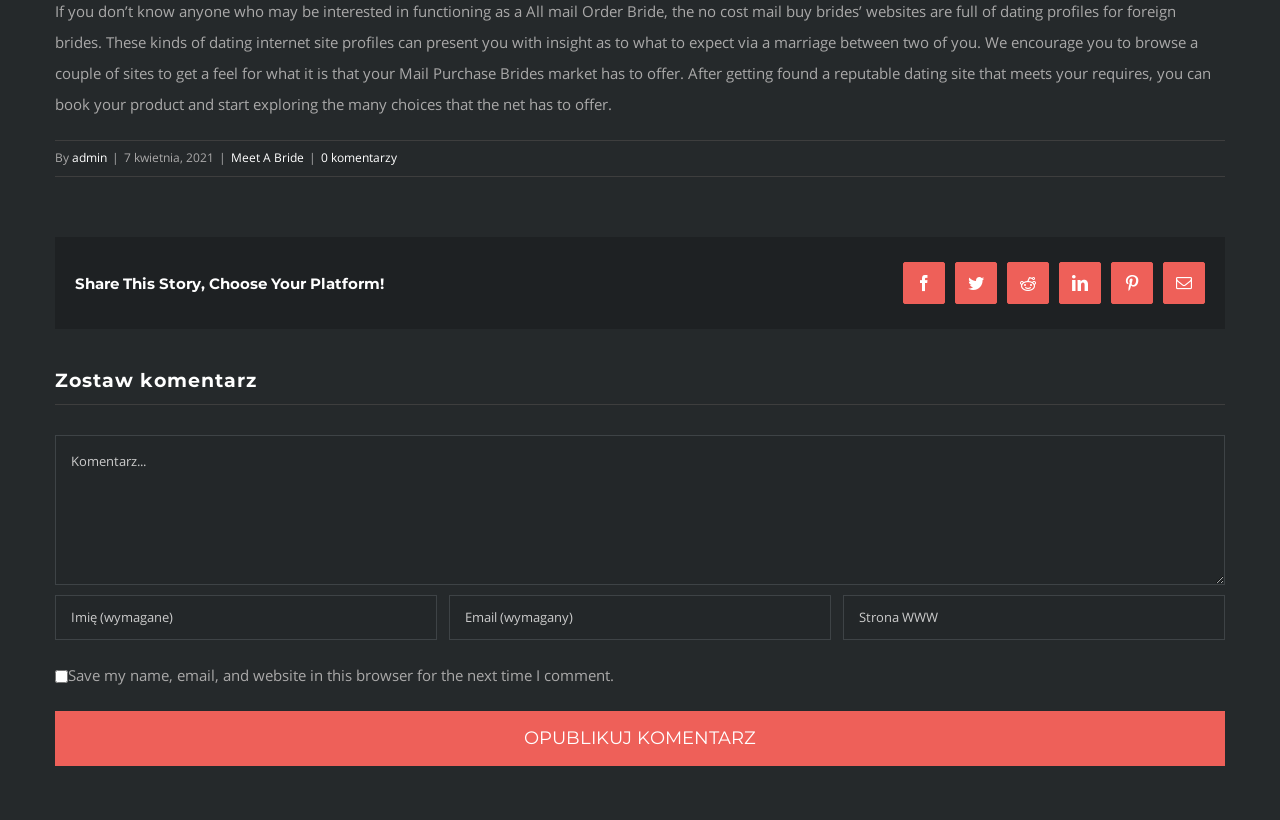Using the provided description parent_node: Comment name="comment" placeholder="Komentarz...", find the bounding box coordinates for the UI element. Provide the coordinates in (top-left x, top-left y, bottom-right x, bottom-right y) format, ensuring all values are between 0 and 1.

[0.043, 0.53, 0.957, 0.713]